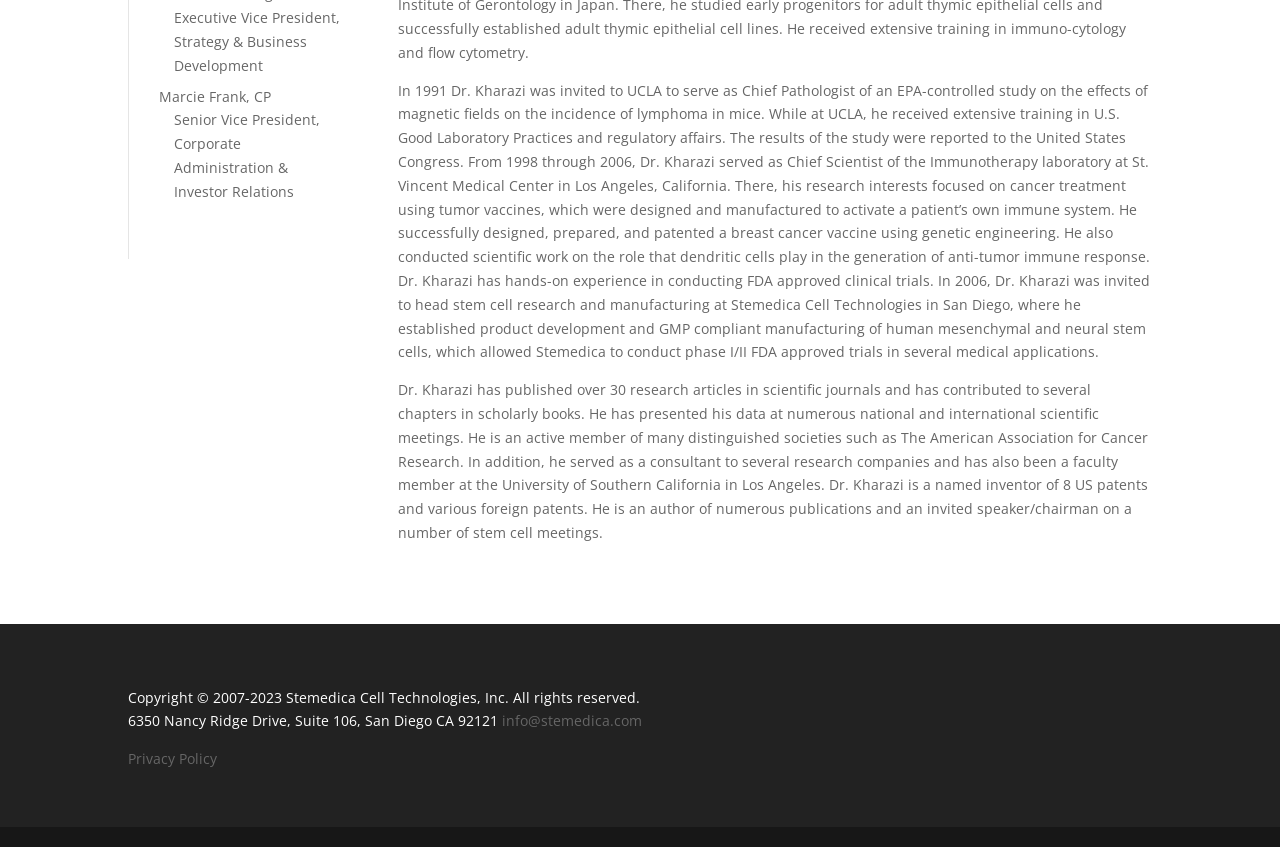Find the bounding box of the element with the following description: "info@stemedica.com". The coordinates must be four float numbers between 0 and 1, formatted as [left, top, right, bottom].

[0.392, 0.84, 0.502, 0.862]